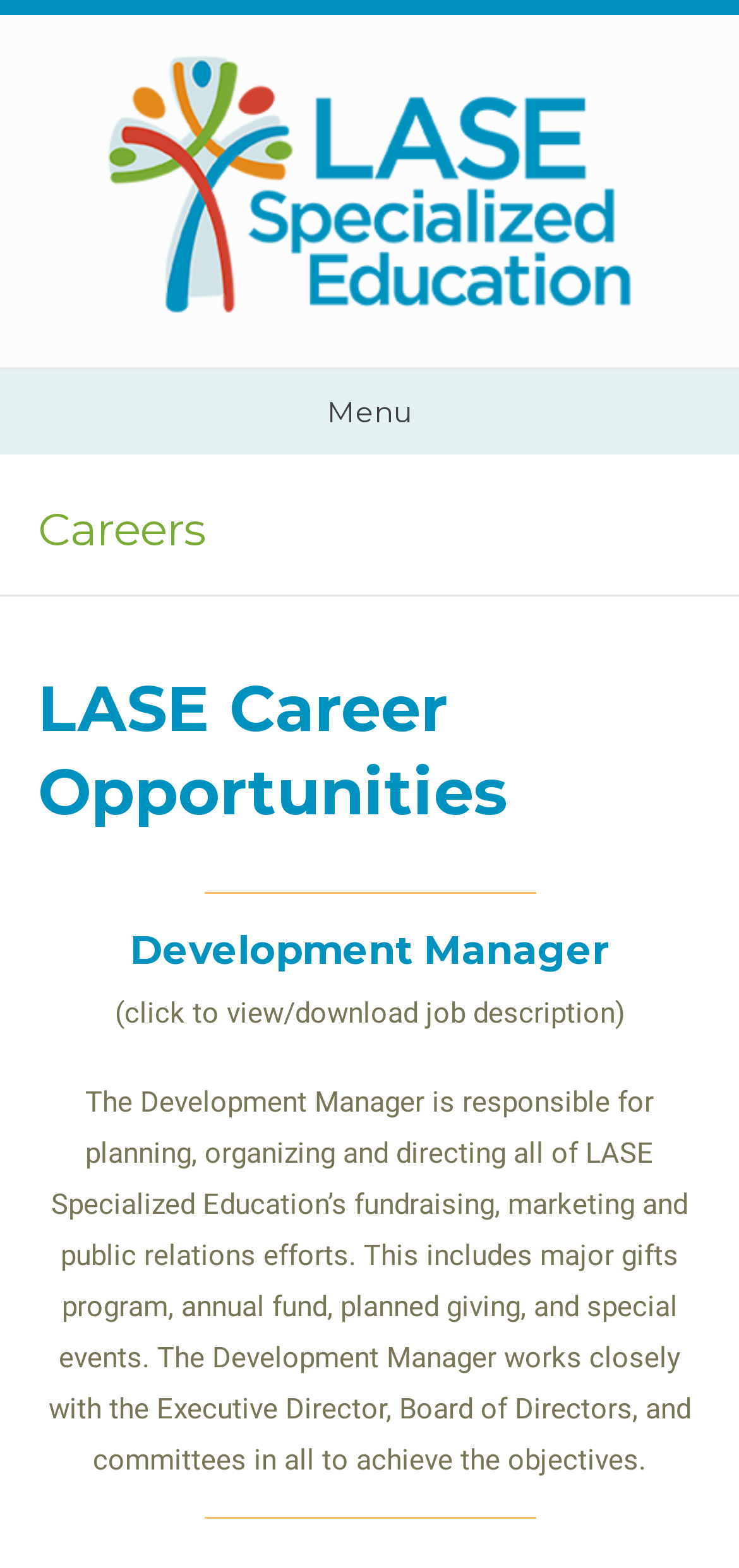Identify the bounding box coordinates for the UI element described by the following text: "Development Manager". Provide the coordinates as four float numbers between 0 and 1, in the format [left, top, right, bottom].

[0.176, 0.59, 0.824, 0.62]